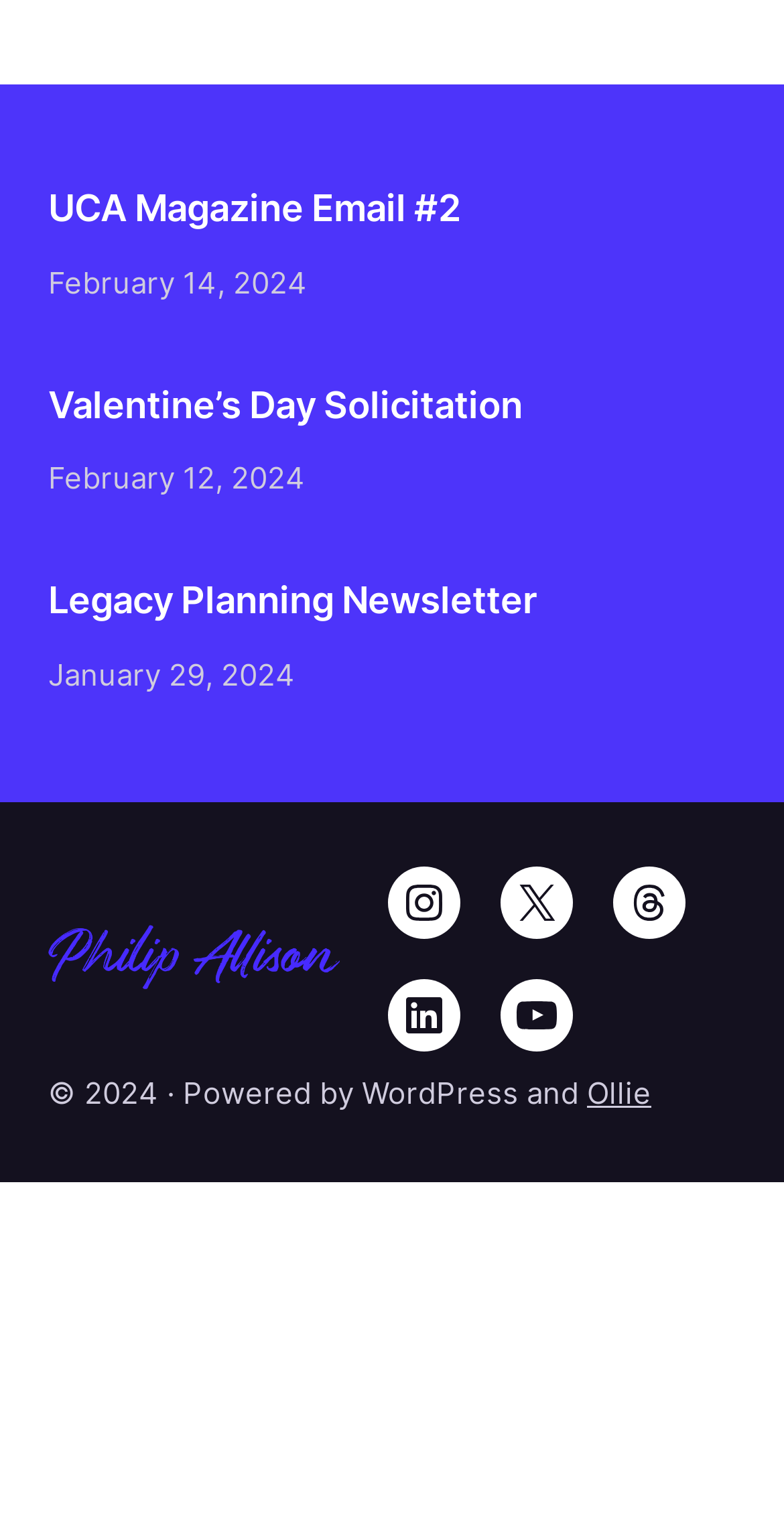Determine the bounding box coordinates of the clickable region to execute the instruction: "view UCA Magazine Email #2". The coordinates should be four float numbers between 0 and 1, denoted as [left, top, right, bottom].

[0.062, 0.118, 0.587, 0.155]